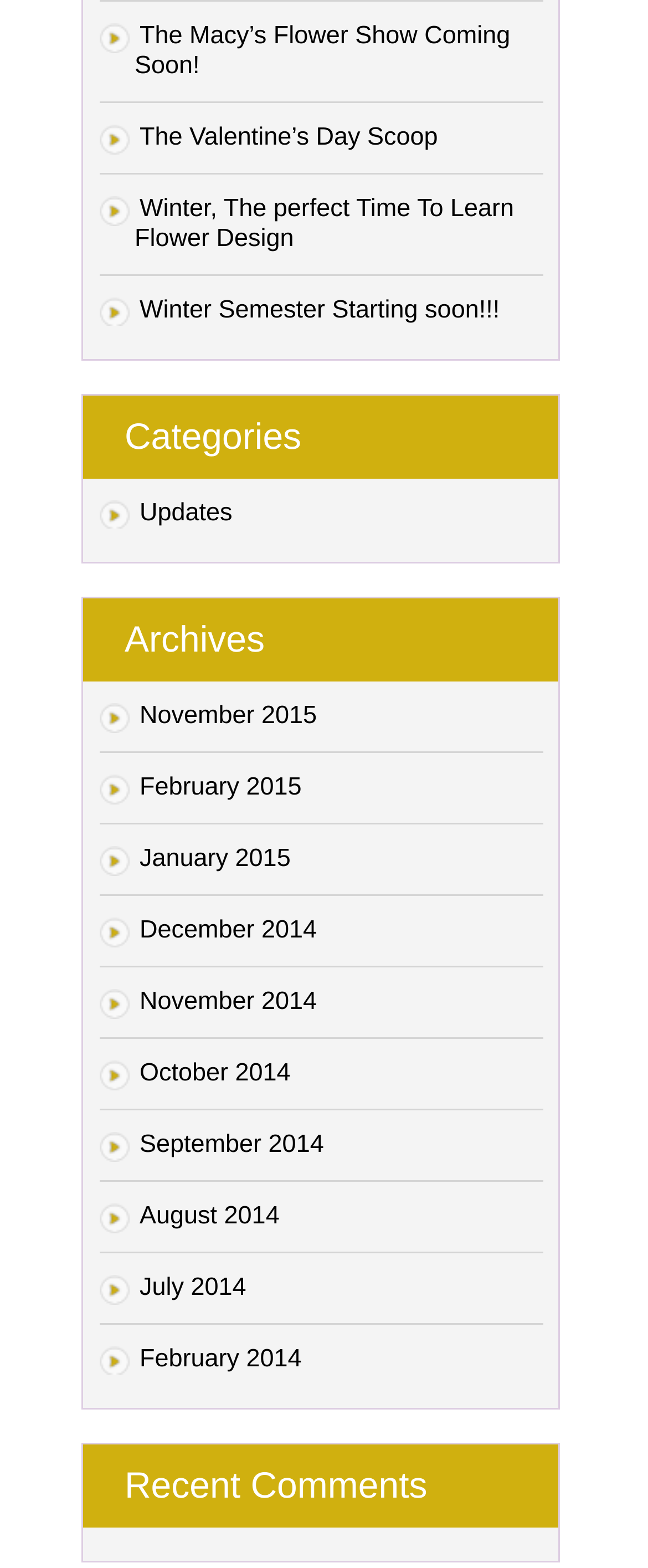Can you find the bounding box coordinates for the element that needs to be clicked to execute this instruction: "Check recent comments"? The coordinates should be given as four float numbers between 0 and 1, i.e., [left, top, right, bottom].

[0.128, 0.921, 0.861, 0.974]